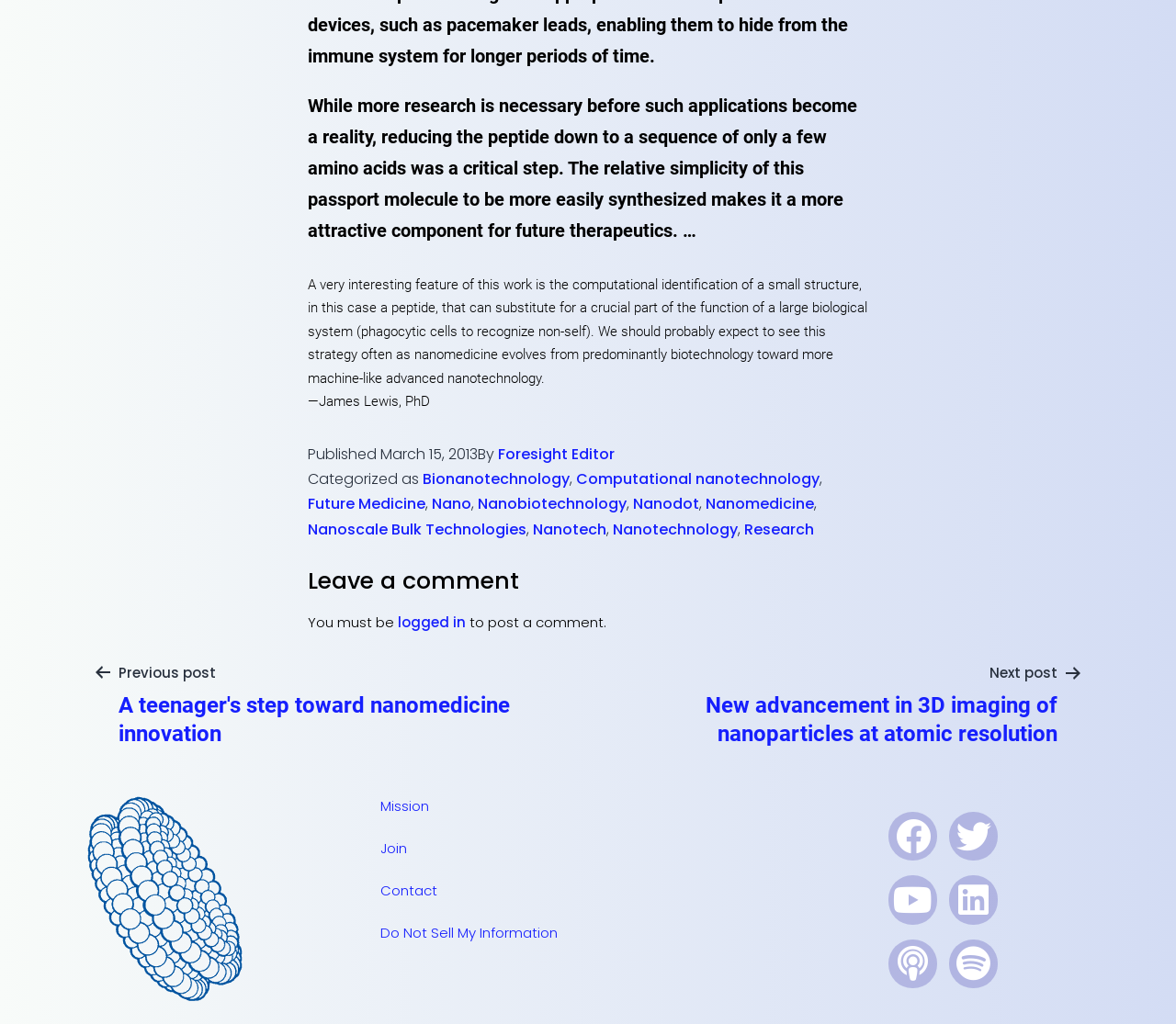Identify the bounding box coordinates of the region I need to click to complete this instruction: "Click on the 'Previous post' link".

[0.078, 0.646, 0.492, 0.731]